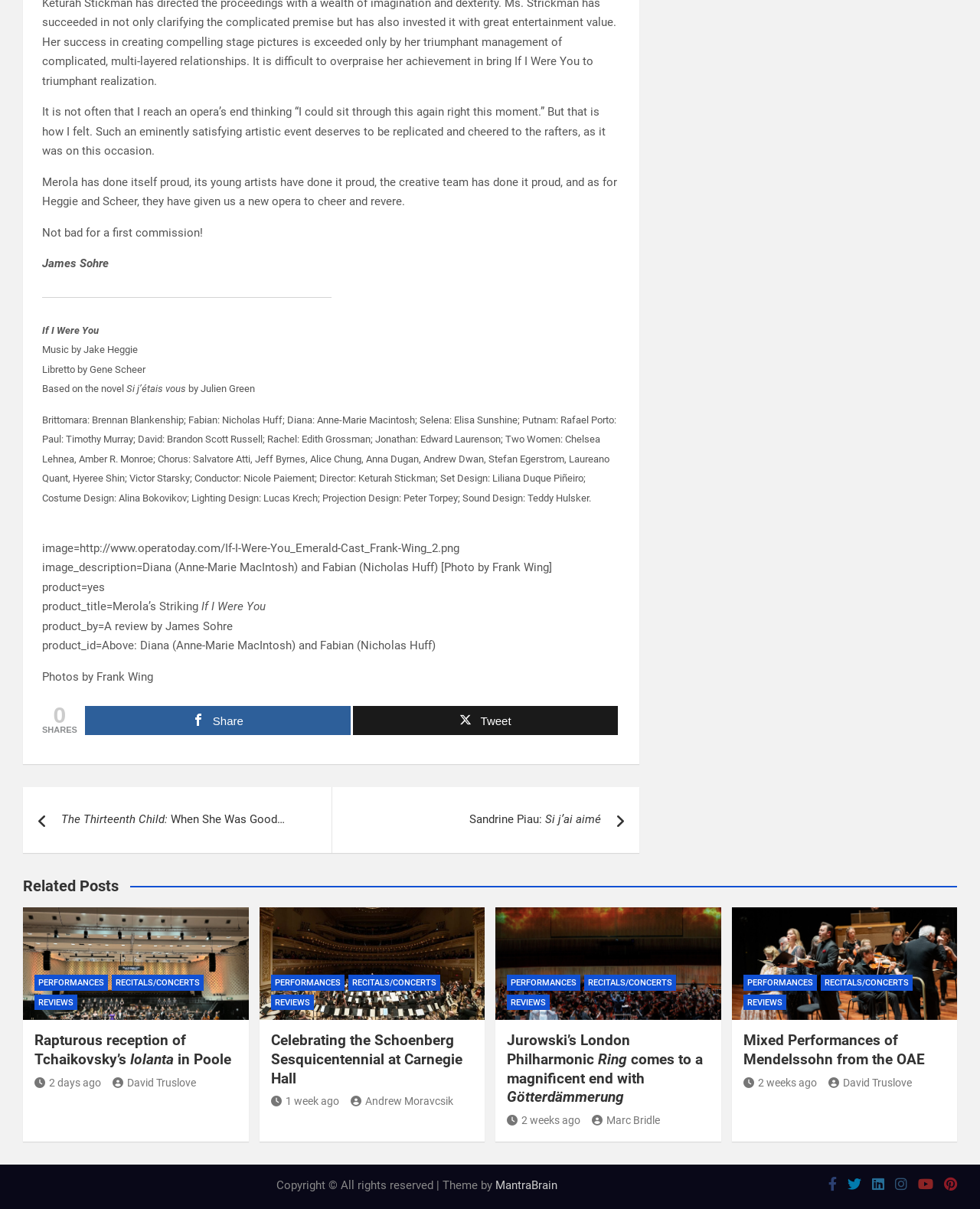What is the name of the novel on which the opera is based?
Please provide an in-depth and detailed response to the question.

The answer can be found in the StaticText element with the text 'Based on the novel' followed by 'Si j’étais vous' which is located above the credits for the opera.